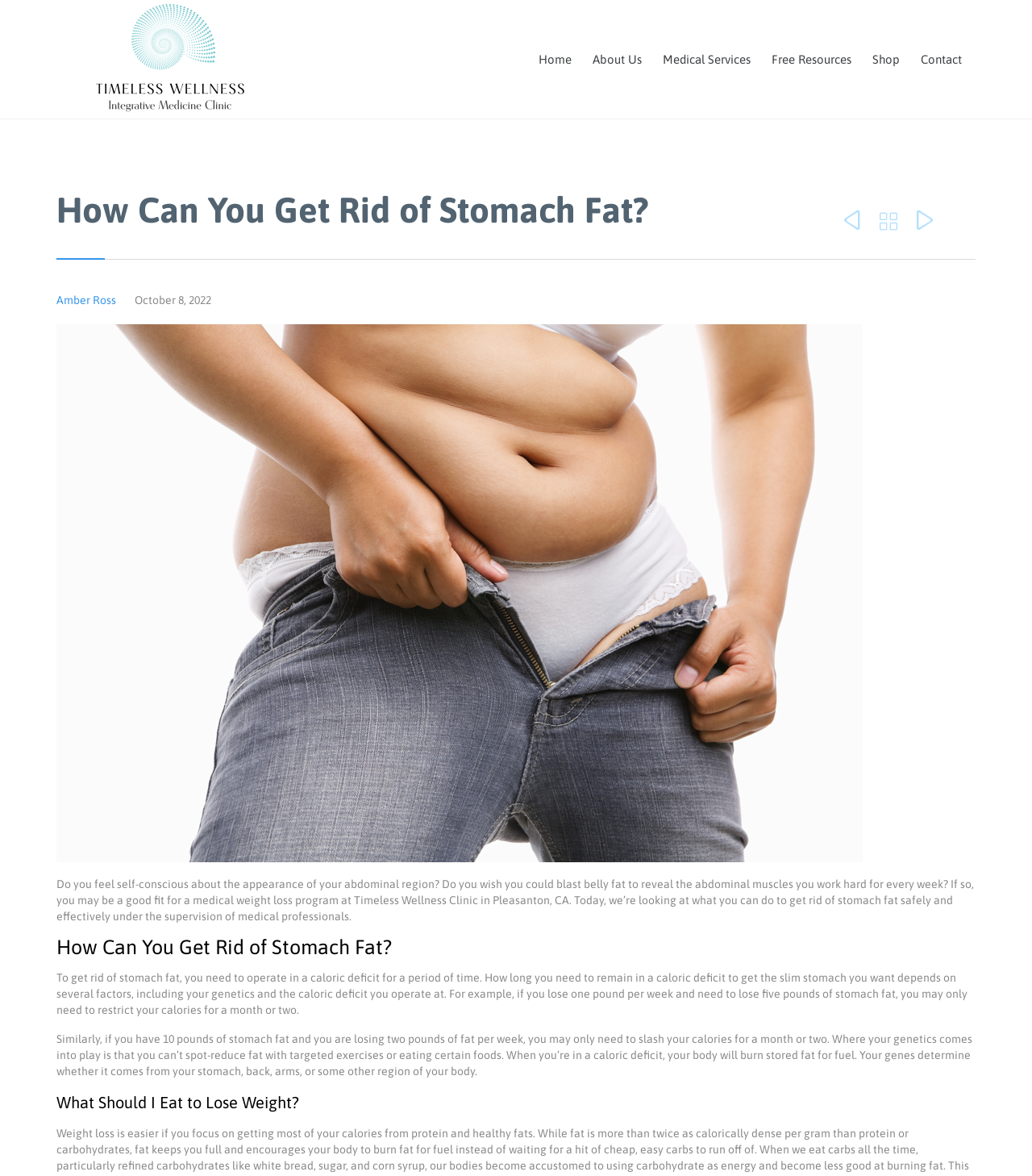Identify the bounding box coordinates for the element you need to click to achieve the following task: "Click the Facebook link". Provide the bounding box coordinates as four float numbers between 0 and 1, in the form [left, top, right, bottom].

[0.81, 0.169, 0.845, 0.207]